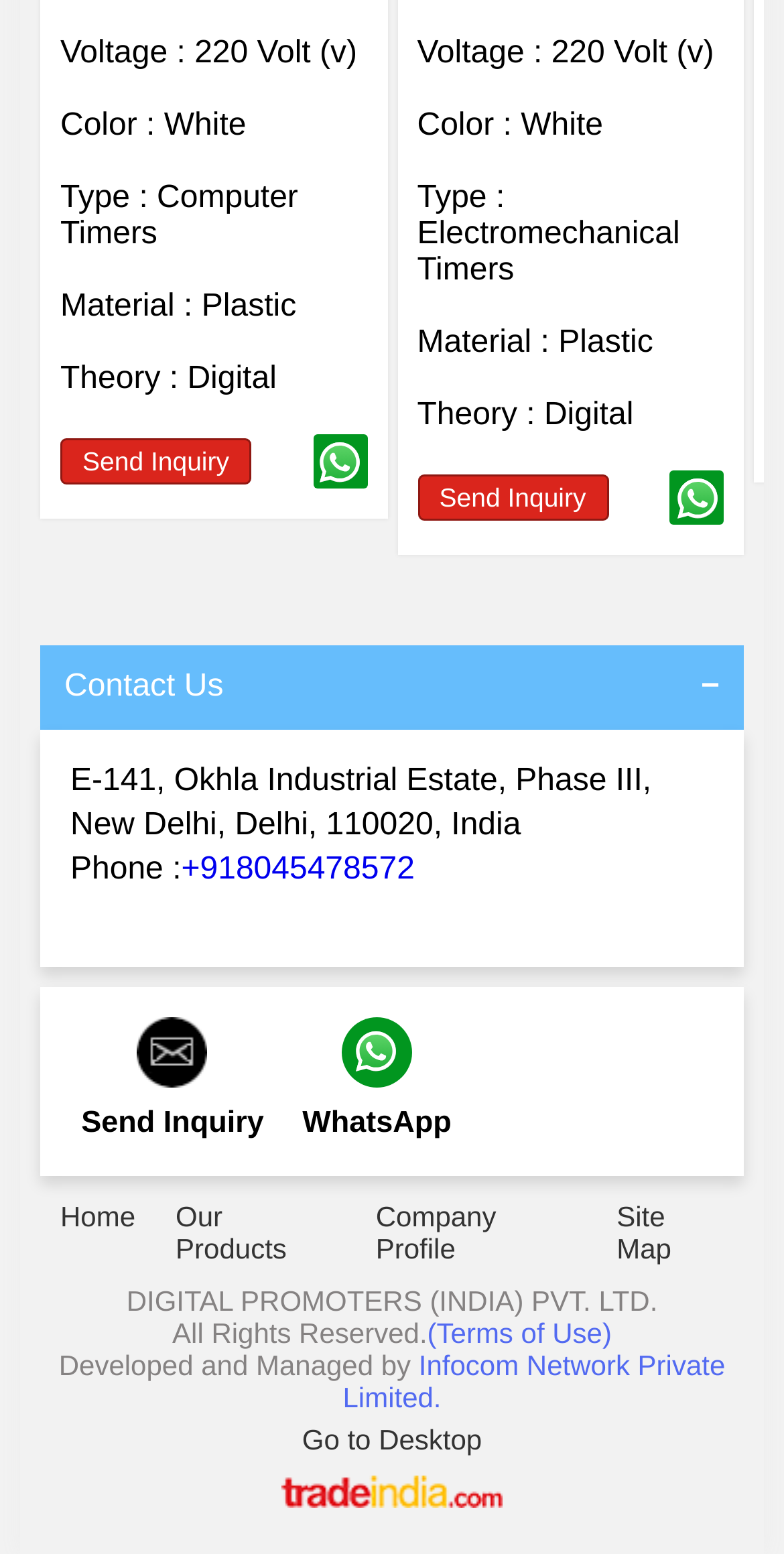Refer to the screenshot and answer the following question in detail:
What is the material of the product?

The material of the product can be found in the product details section, where it is specified as 'Plastic'.